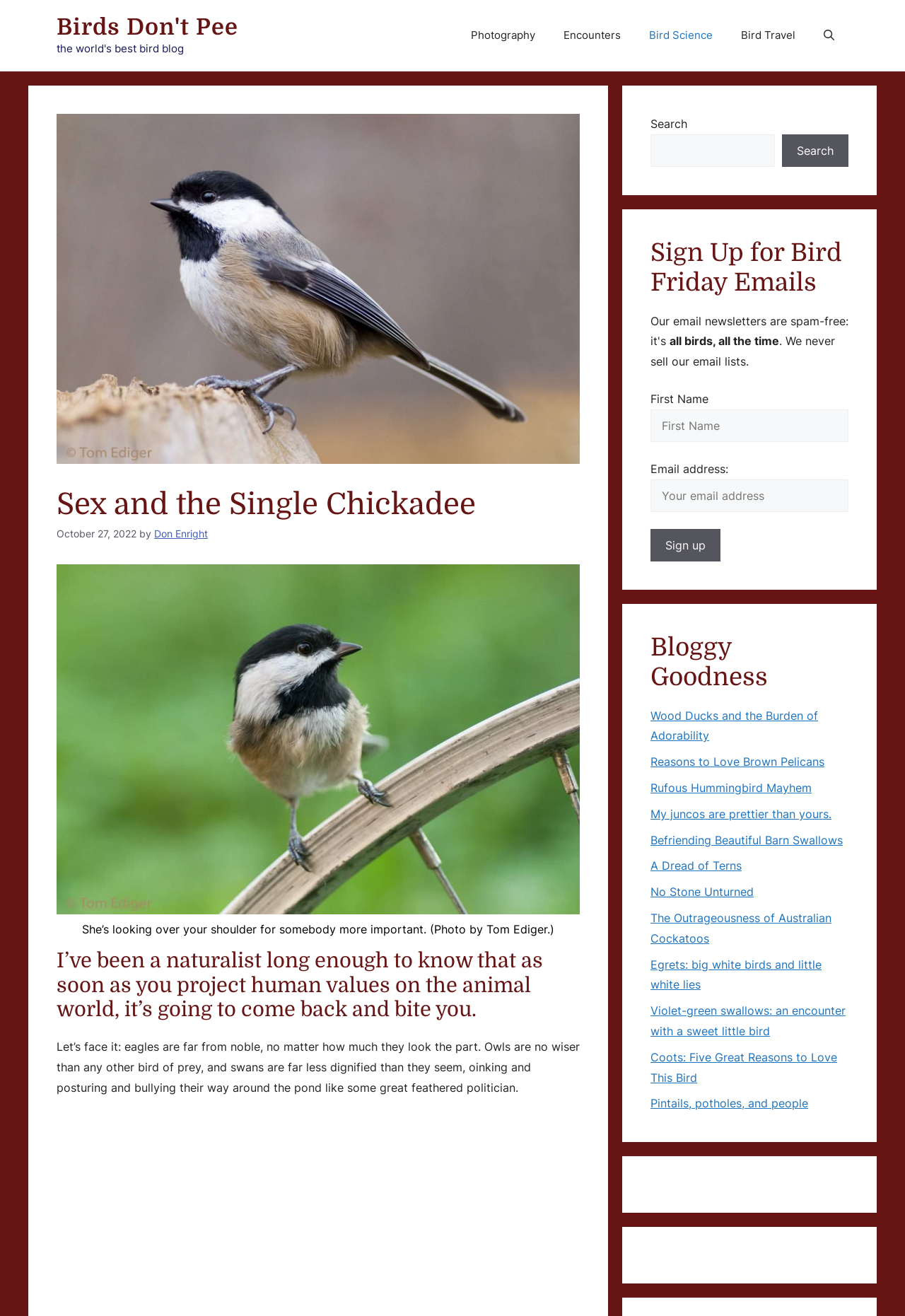Find the bounding box coordinates of the area that needs to be clicked in order to achieve the following instruction: "Search for something". The coordinates should be specified as four float numbers between 0 and 1, i.e., [left, top, right, bottom].

[0.719, 0.102, 0.856, 0.127]